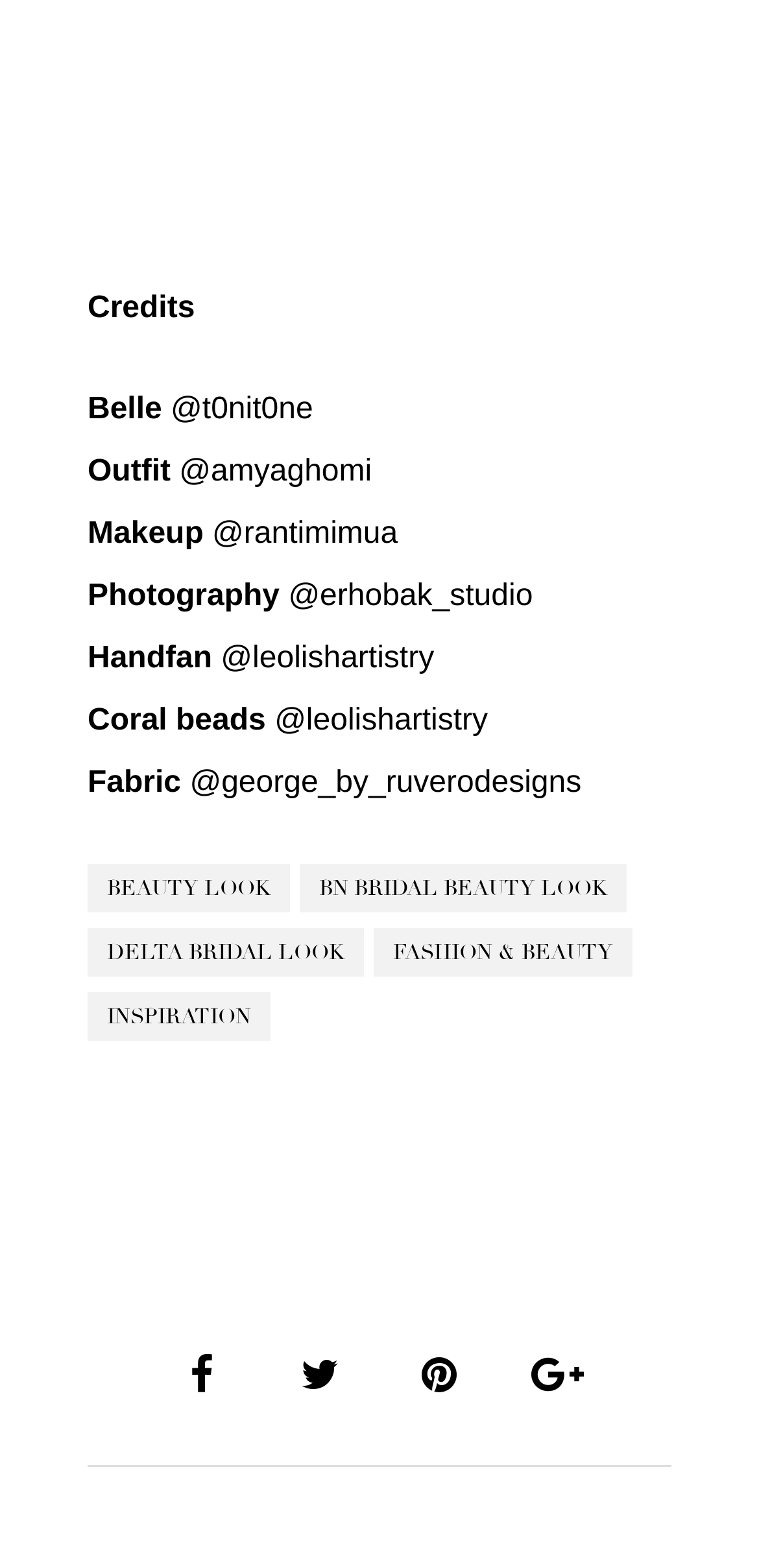Find and provide the bounding box coordinates for the UI element described with: "Youtube".

None